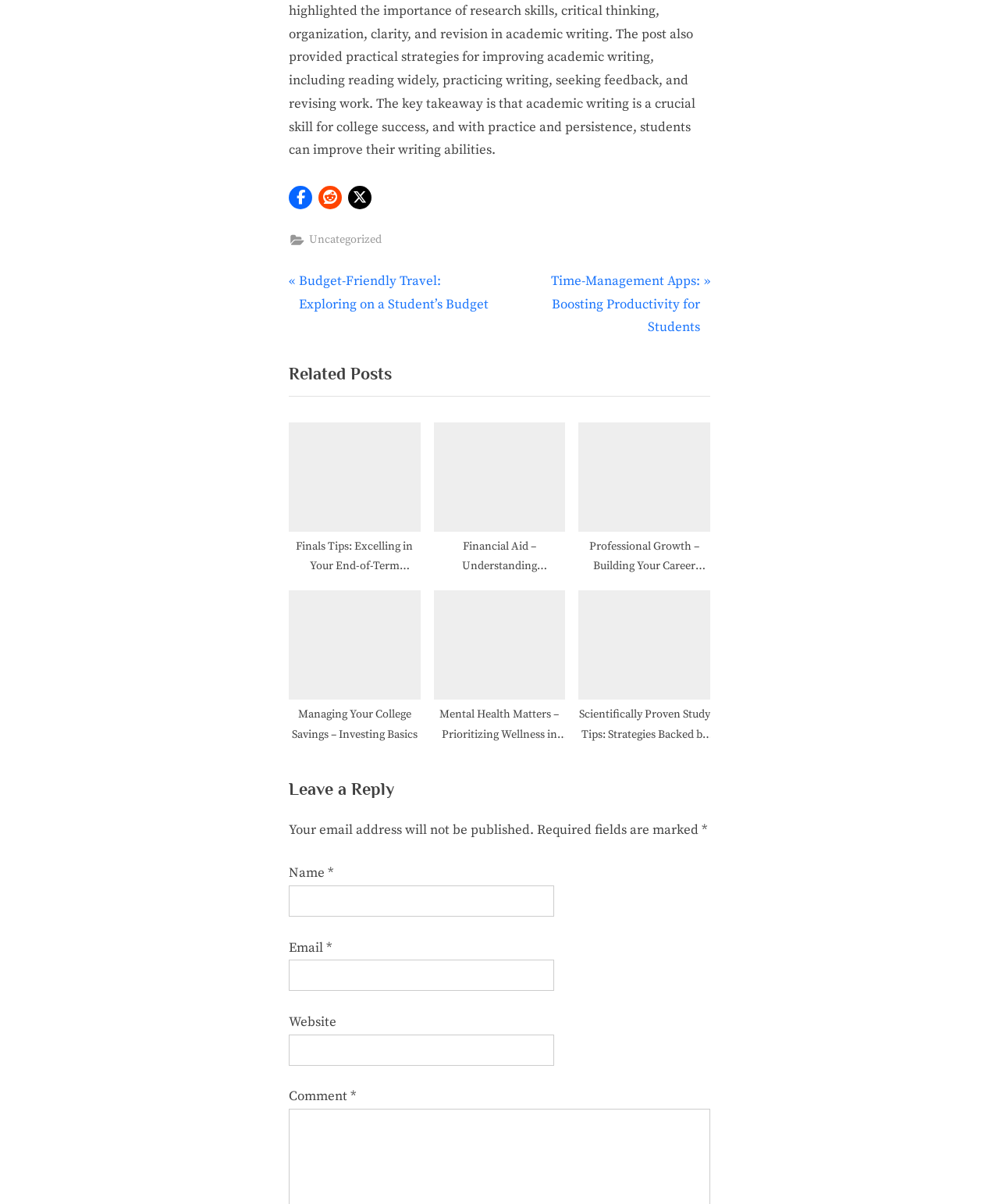Please identify the bounding box coordinates of the element that needs to be clicked to perform the following instruction: "Share on Facebook".

[0.289, 0.154, 0.312, 0.174]